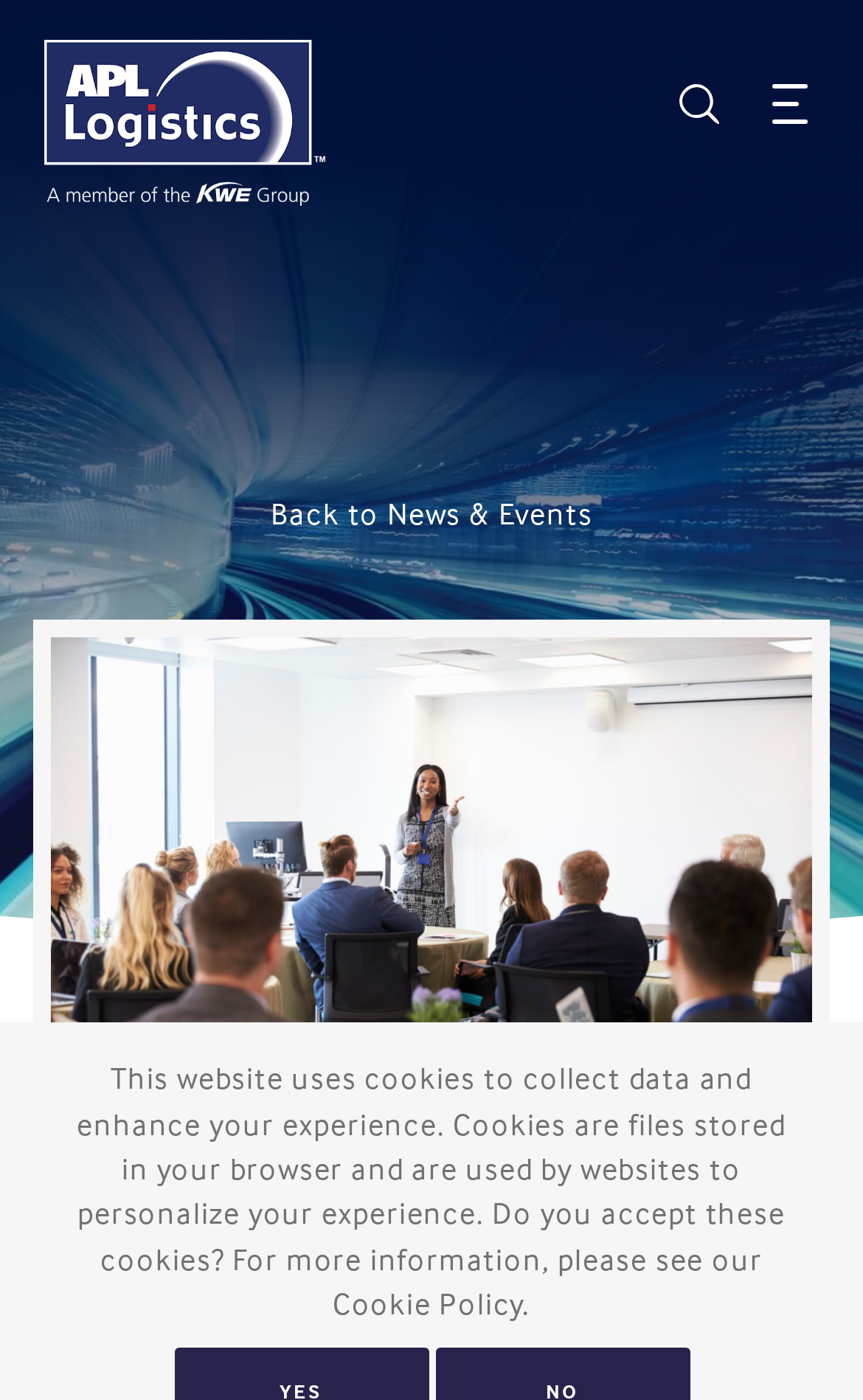What is the navigation option above the news title?
Answer the question with as much detail as you can, using the image as a reference.

The link element with the text 'Back to News & Events' is located above the news title, suggesting that it is a navigation option to go back to the news and events section.